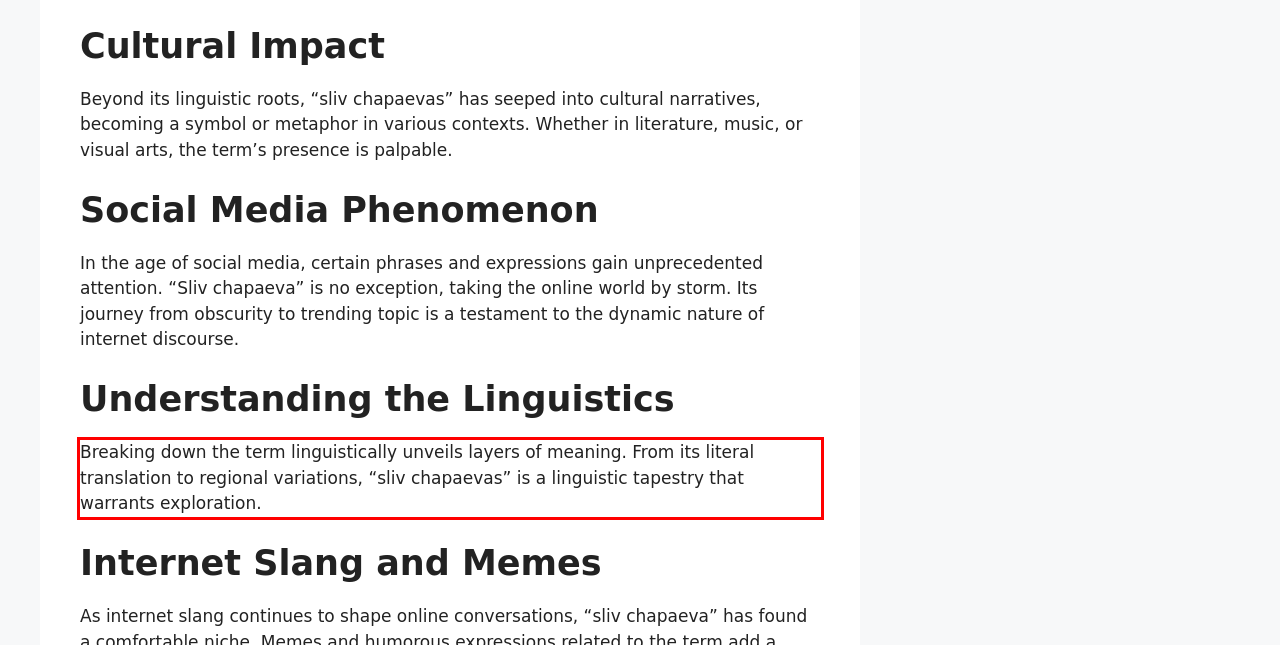Please perform OCR on the text within the red rectangle in the webpage screenshot and return the text content.

Breaking down the term linguistically unveils layers of meaning. From its literal translation to regional variations, “sliv chapaevas” is a linguistic tapestry that warrants exploration.